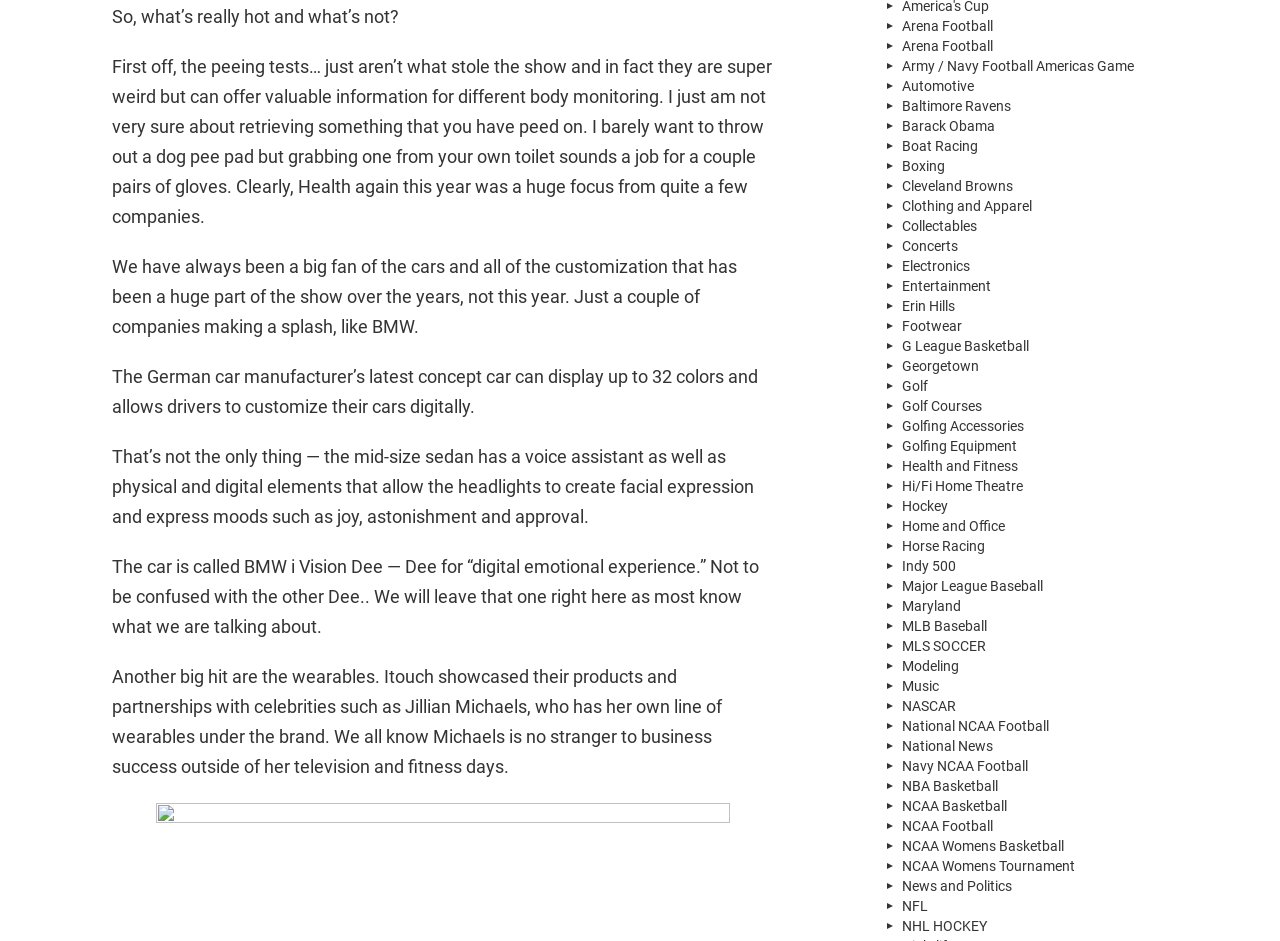Could you indicate the bounding box coordinates of the region to click in order to complete this instruction: "Check out Automotive news".

[0.689, 0.081, 0.95, 0.102]